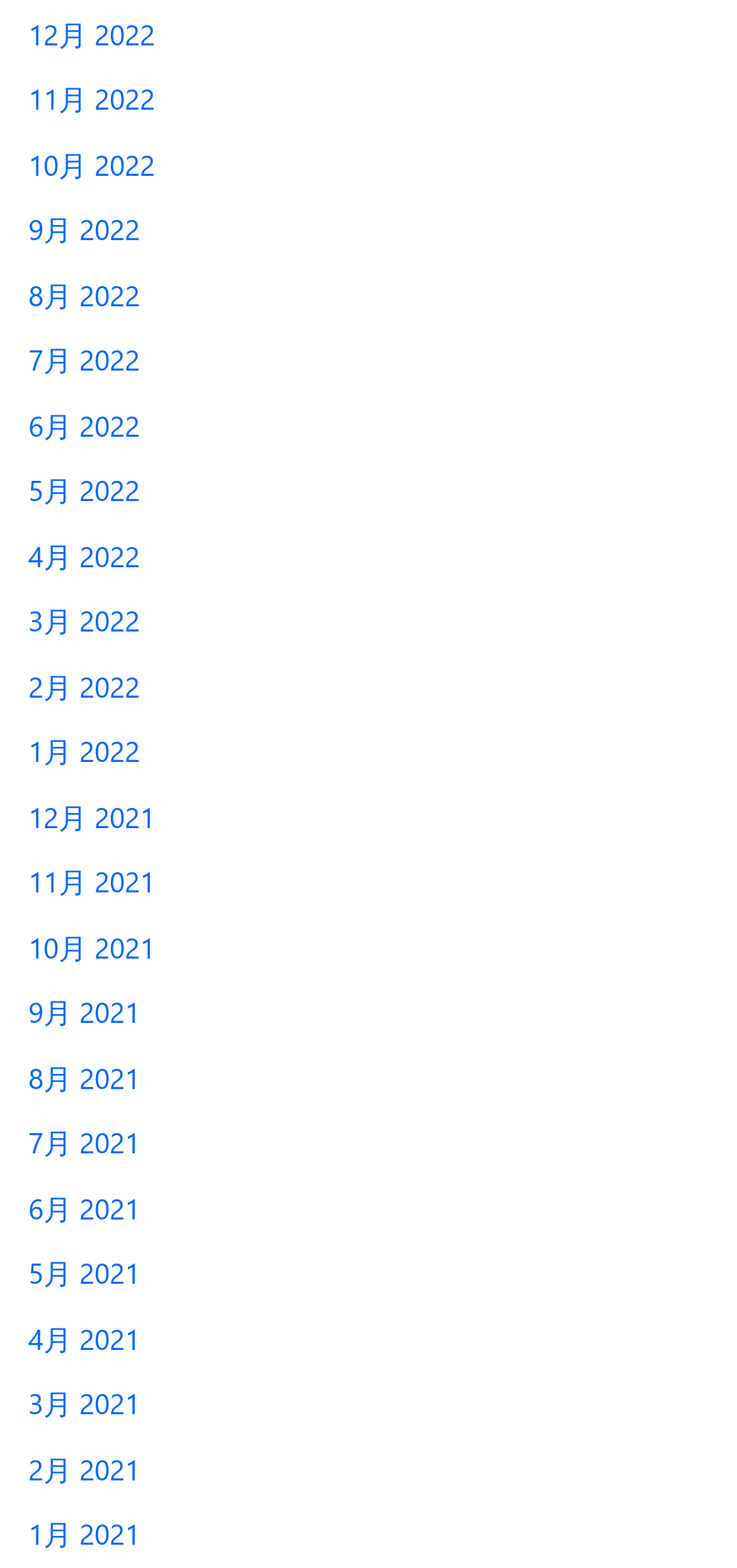Please specify the bounding box coordinates in the format (top-left x, top-left y, bottom-right x, bottom-right y), with values ranging from 0 to 1. Identify the bounding box for the UI component described as follows: 7月 2021

[0.038, 0.716, 0.19, 0.741]